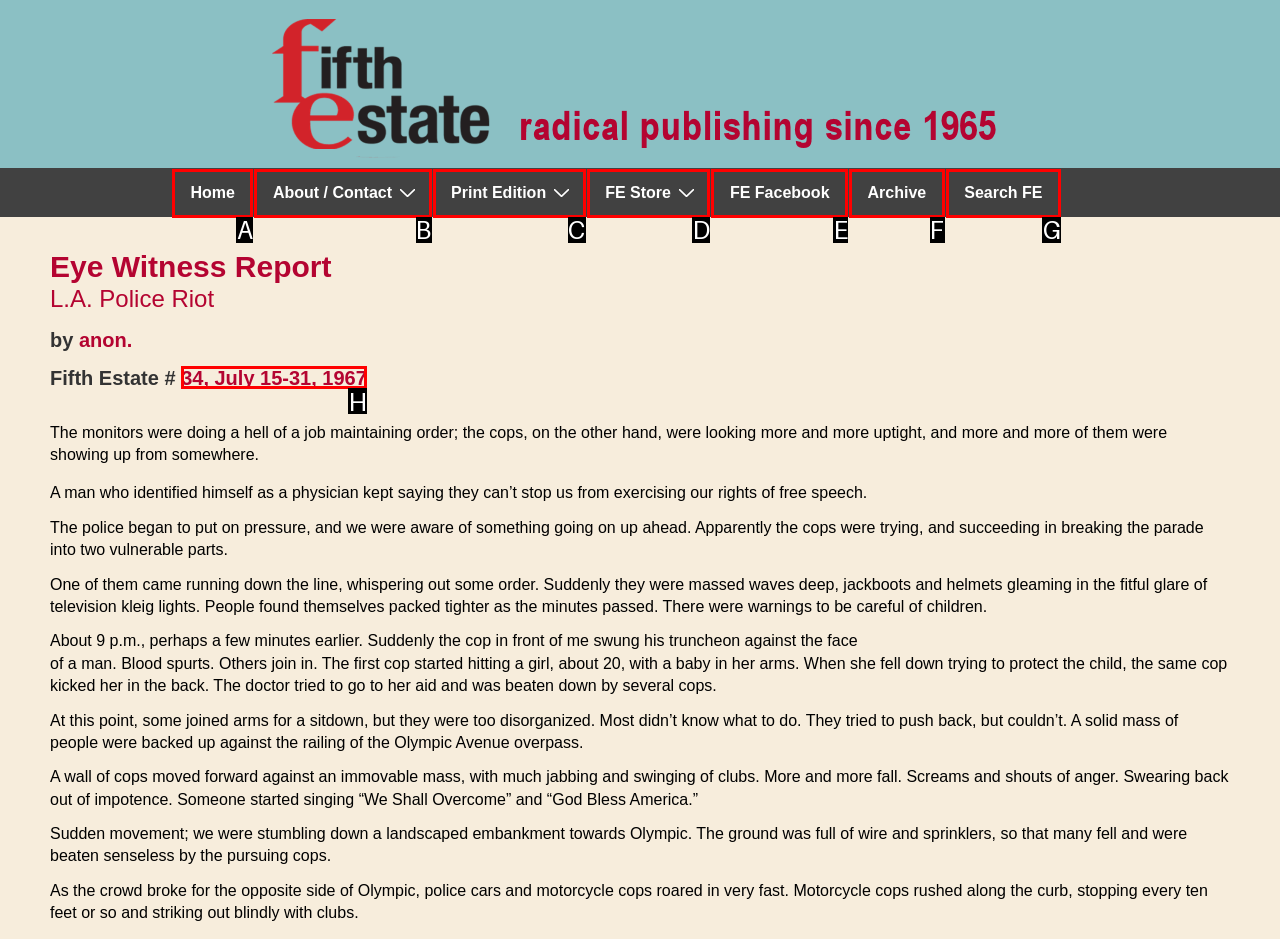Match the HTML element to the given description: Zheijiang Hoy Technology Co, Ltd
Indicate the option by its letter.

None